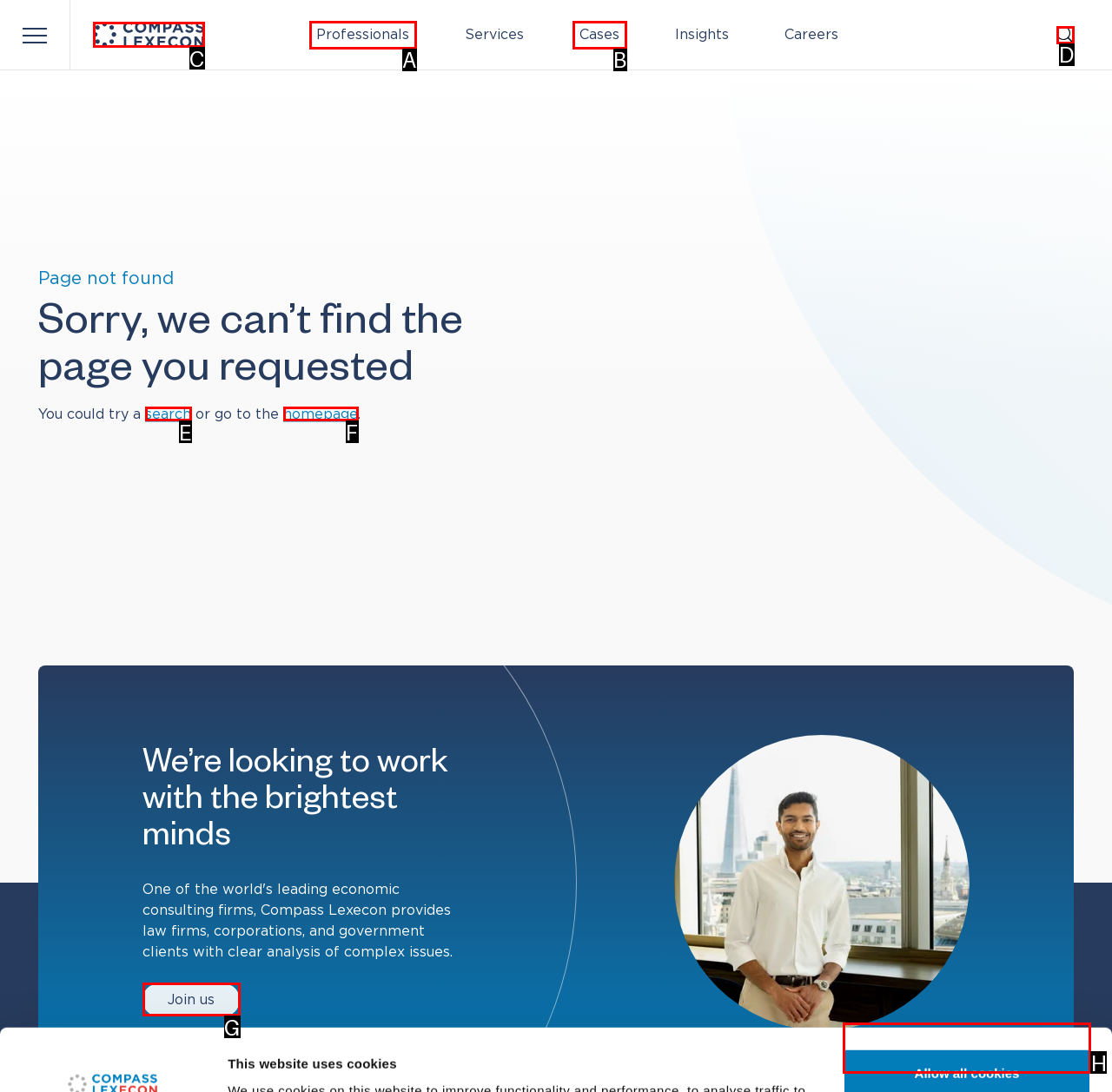Choose the HTML element that should be clicked to accomplish the task: Customize cookies. Answer with the letter of the chosen option.

H